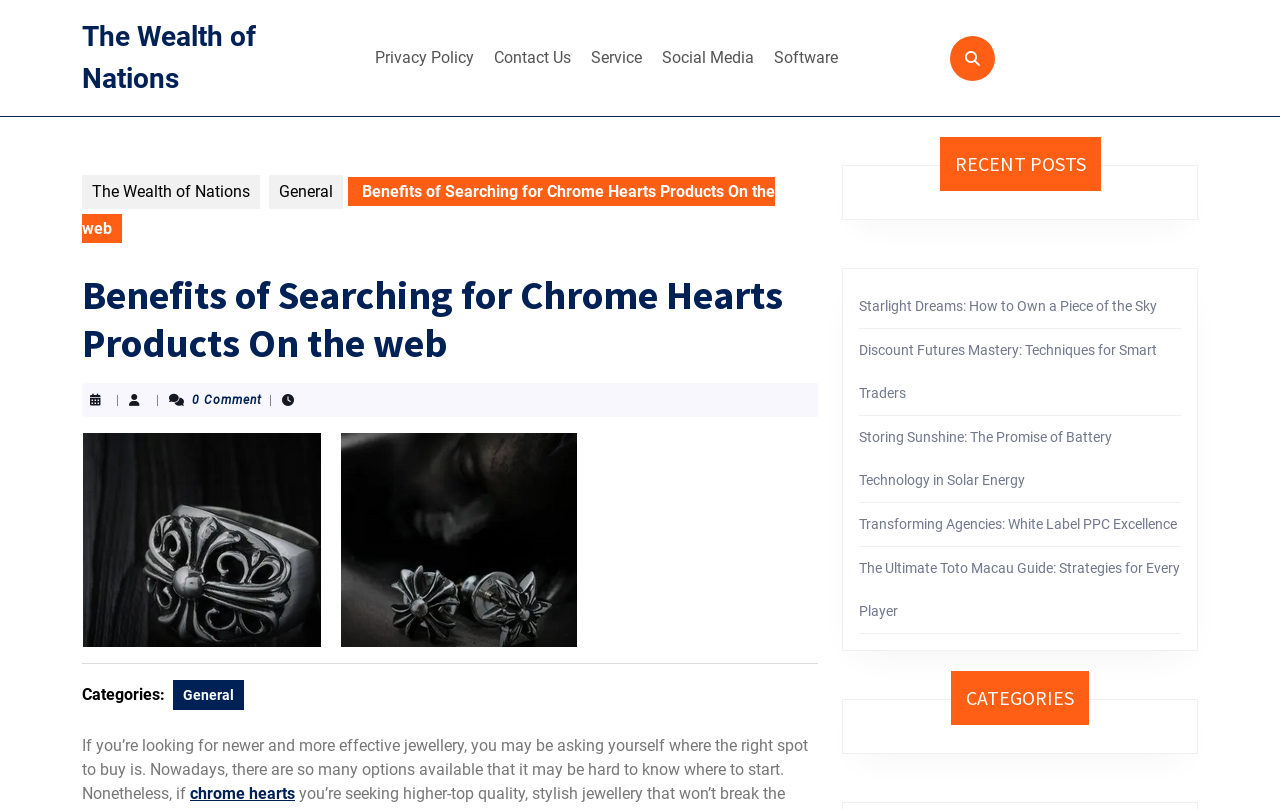Find the bounding box coordinates of the element to click in order to complete this instruction: "Check the 'RECENT POSTS' section". The bounding box coordinates must be four float numbers between 0 and 1, denoted as [left, top, right, bottom].

[0.734, 0.169, 0.86, 0.236]